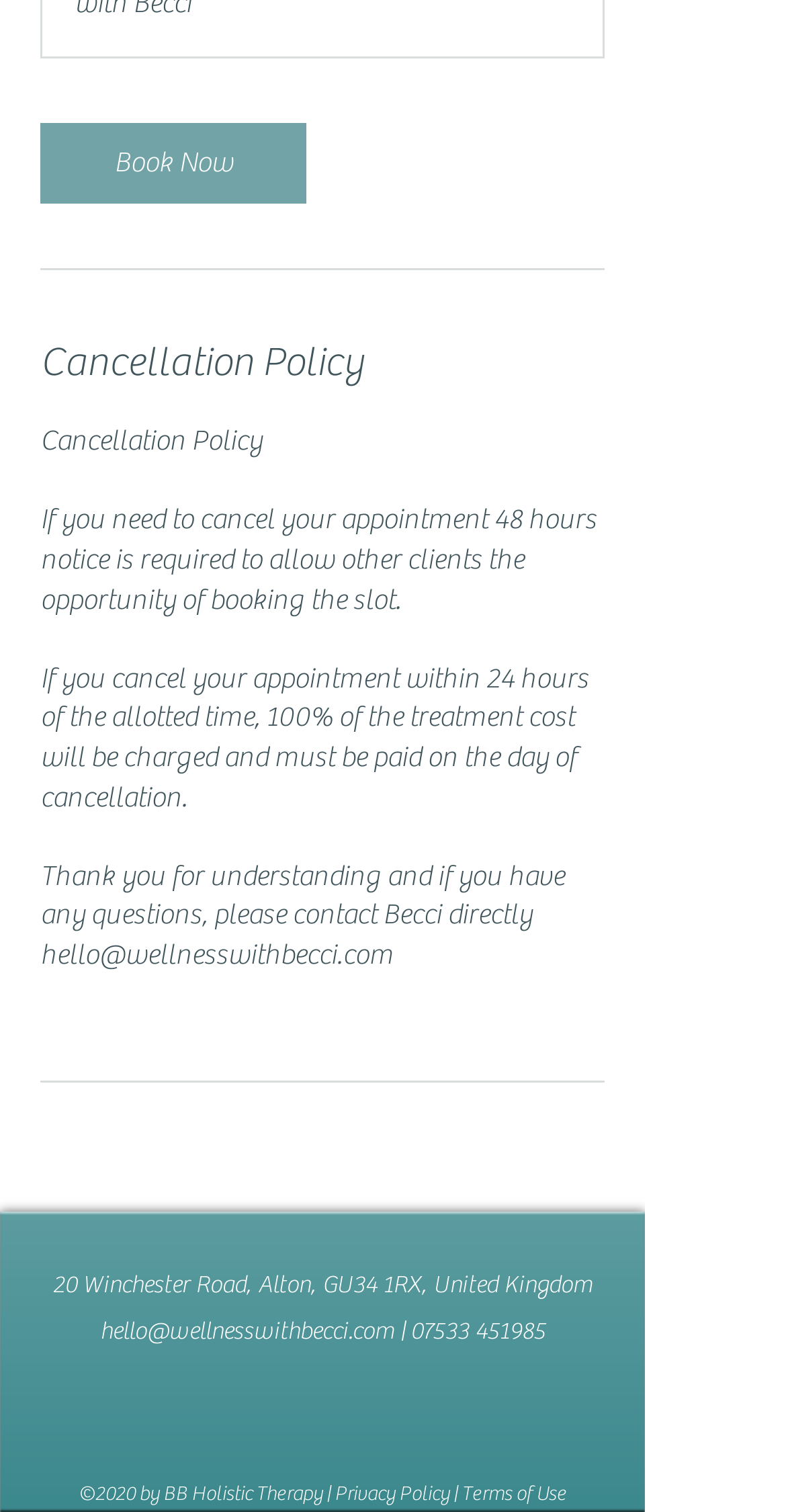Show the bounding box coordinates for the HTML element described as: "hello@wellnesswithbecci.com".

[0.127, 0.87, 0.501, 0.889]